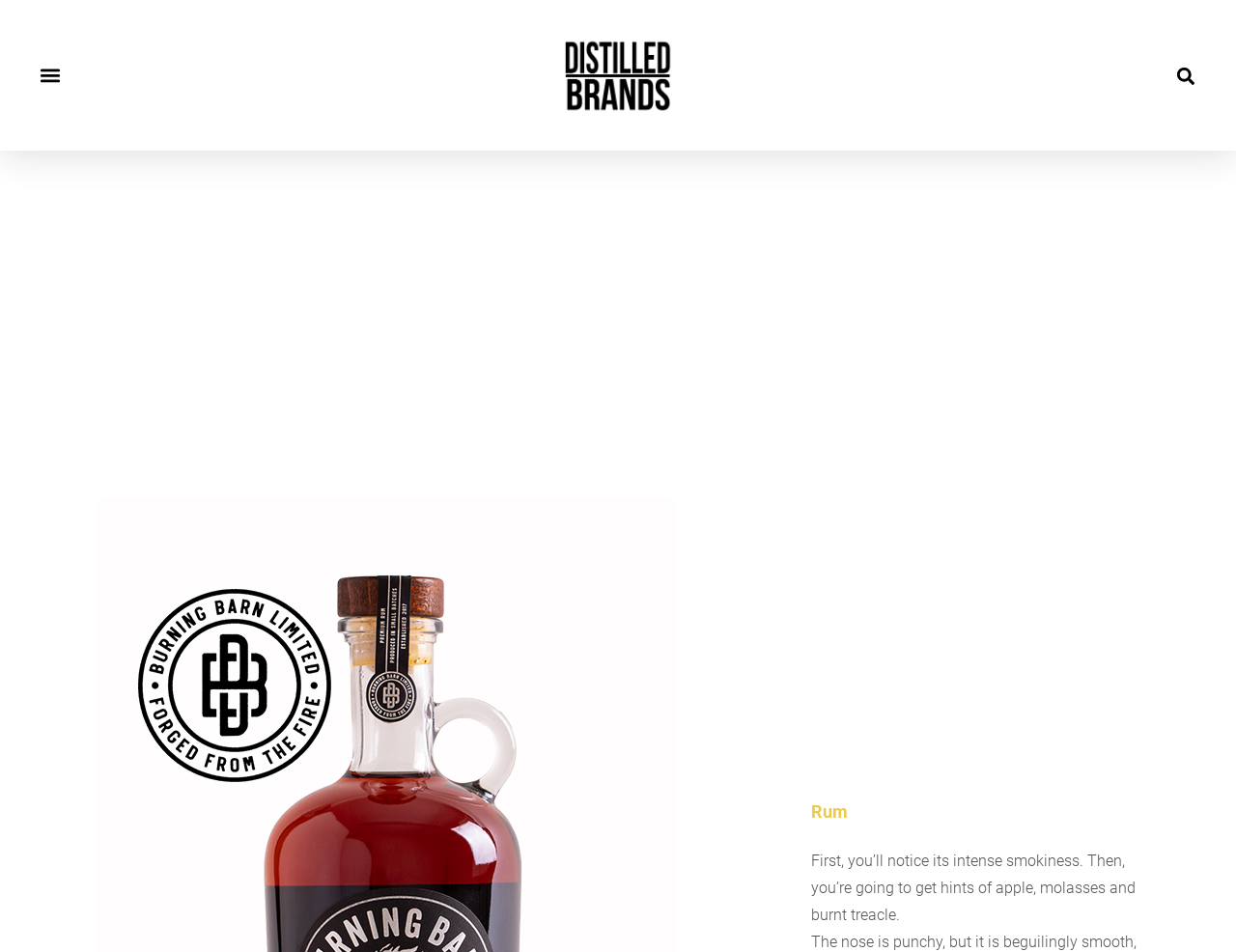Bounding box coordinates are specified in the format (top-left x, top-left y, bottom-right x, bottom-right y). All values are floating point numbers bounded between 0 and 1. Please provide the bounding box coordinate of the region this sentence describes: San Marcos Homes For Sale

None